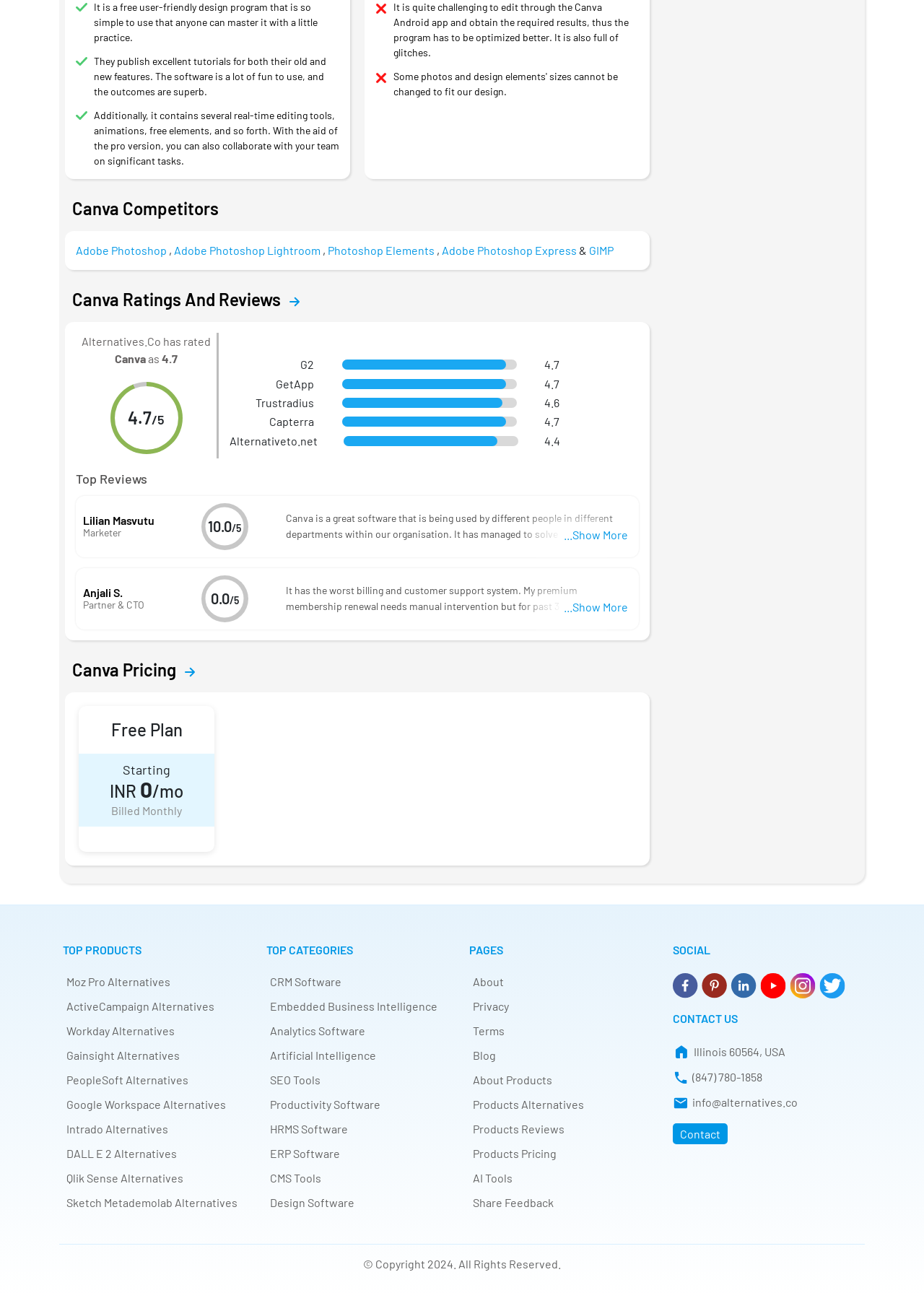Based on the visual content of the image, answer the question thoroughly: What are the categories of software listed at the bottom of the page?

The categories of software are listed at the bottom of the page under the 'TOP CATEGORIES' section, which includes categories such as CRM Software, Embedded Business Intelligence, Analytics Software, and more.